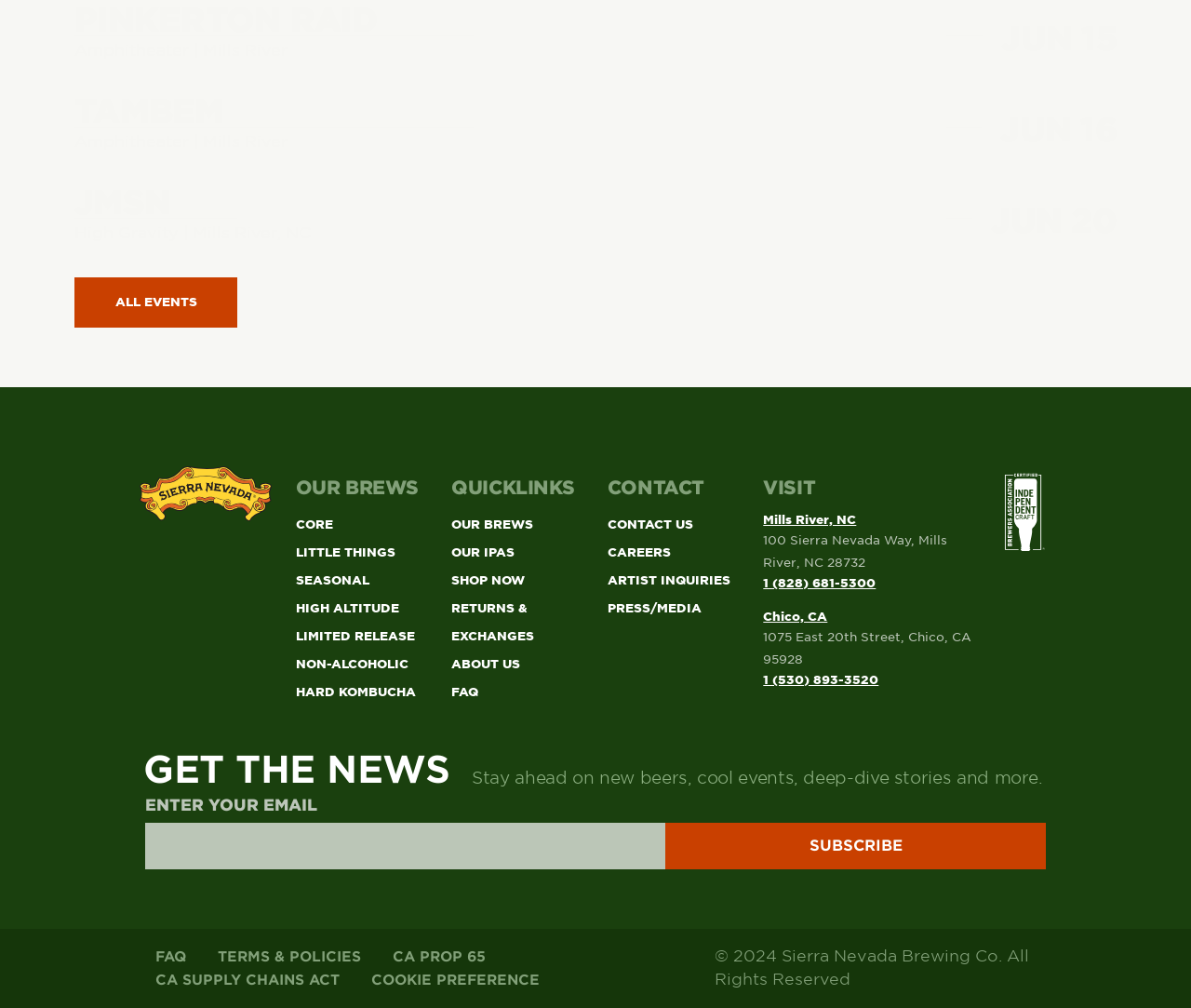Pinpoint the bounding box coordinates of the element you need to click to execute the following instruction: "Contact us". The bounding box should be represented by four float numbers between 0 and 1, in the format [left, top, right, bottom].

[0.51, 0.513, 0.582, 0.527]